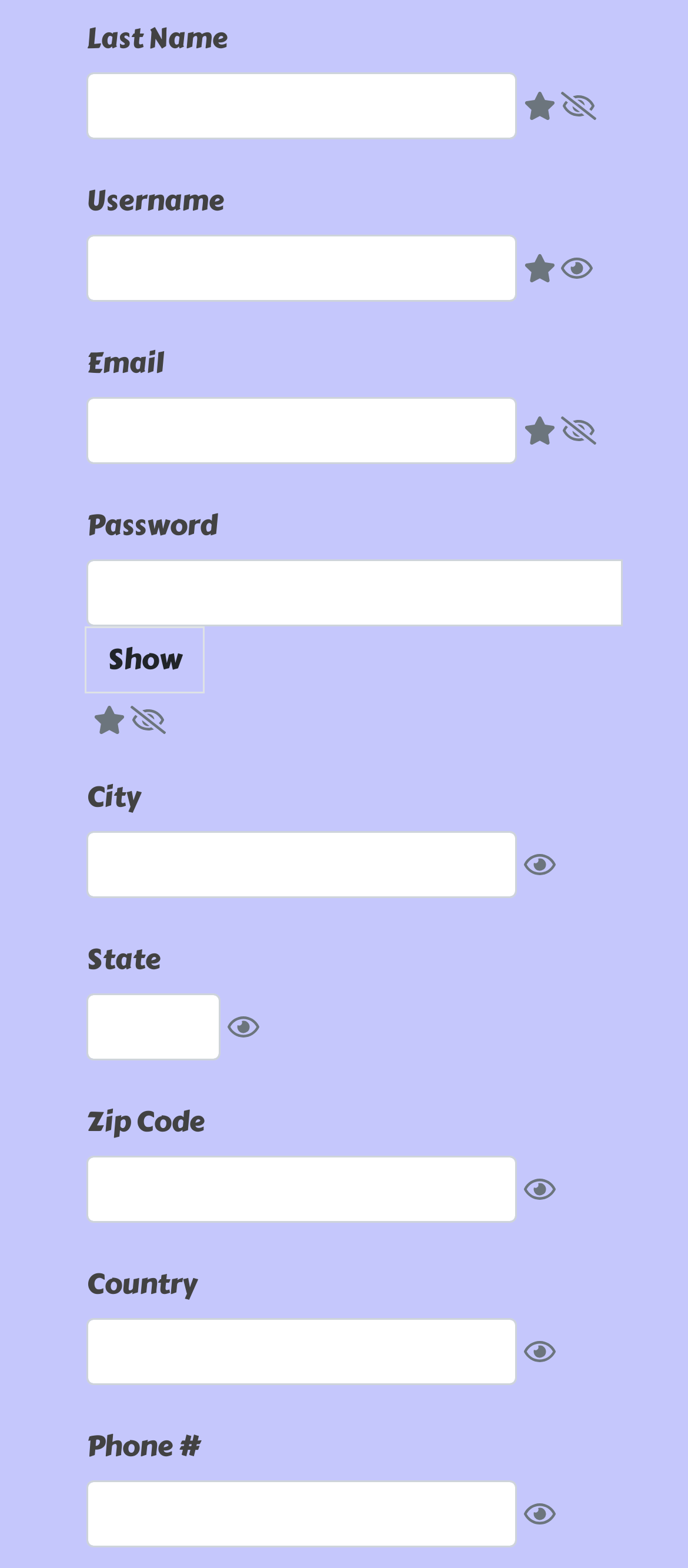What is the purpose of the 'Show' button?
Answer the question based on the image using a single word or a brief phrase.

To show password